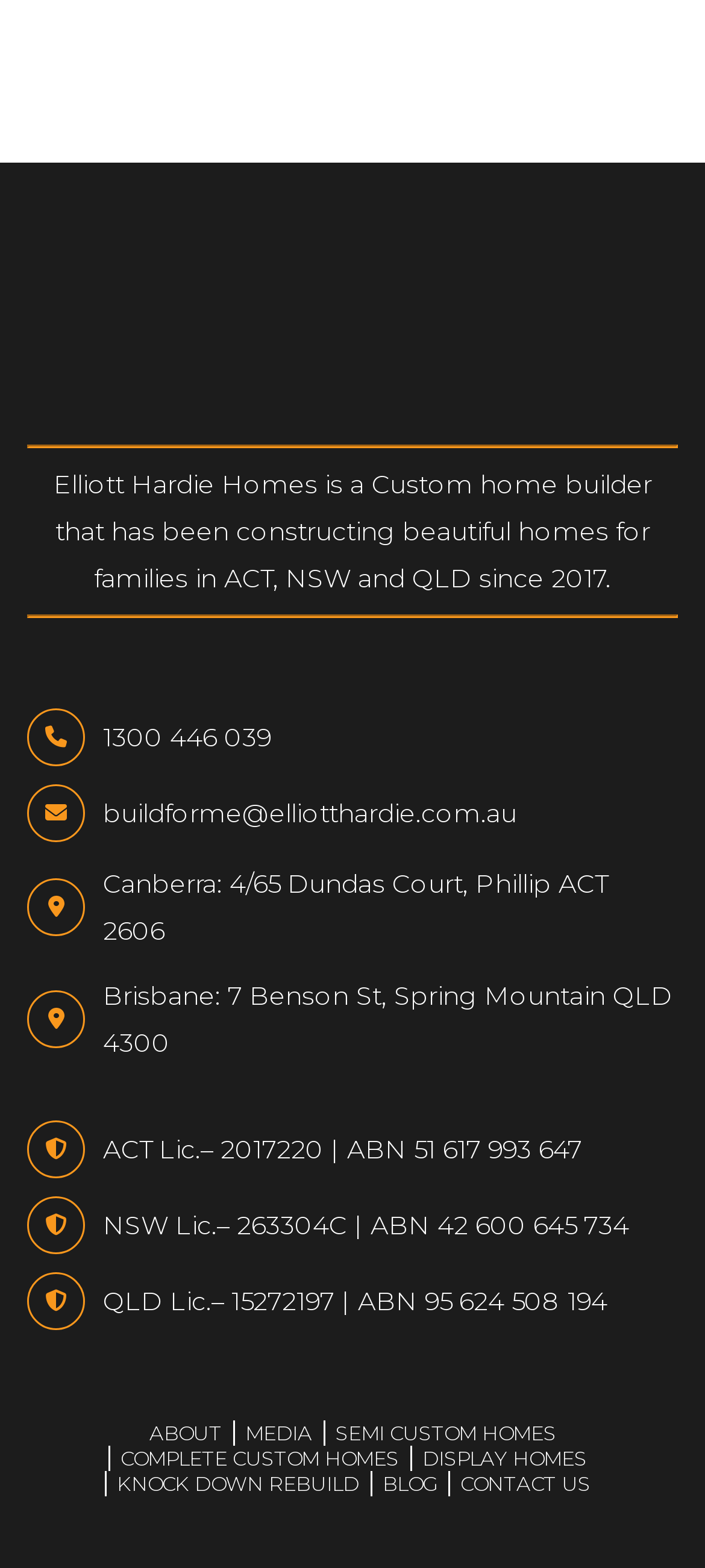Please find the bounding box for the UI component described as follows: "Display Homes".

[0.599, 0.922, 0.832, 0.938]